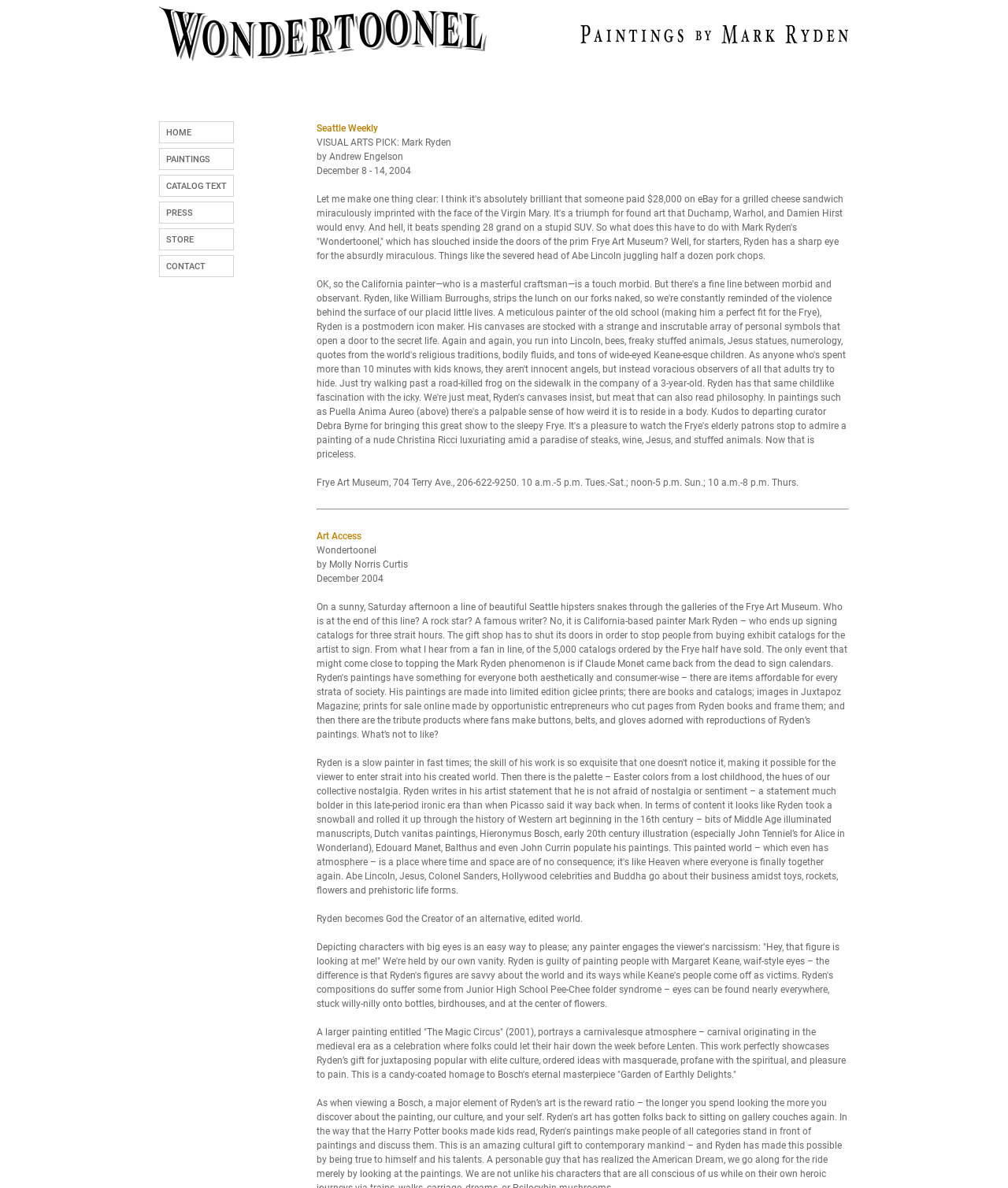Using the information in the image, give a detailed answer to the following question: What is the name of the museum hosting the exhibition?

The webpage mentions the Frye Art Museum as the location of the exhibition 'Wondertoonel' by Mark Ryden. The address and contact information of the museum are also provided.